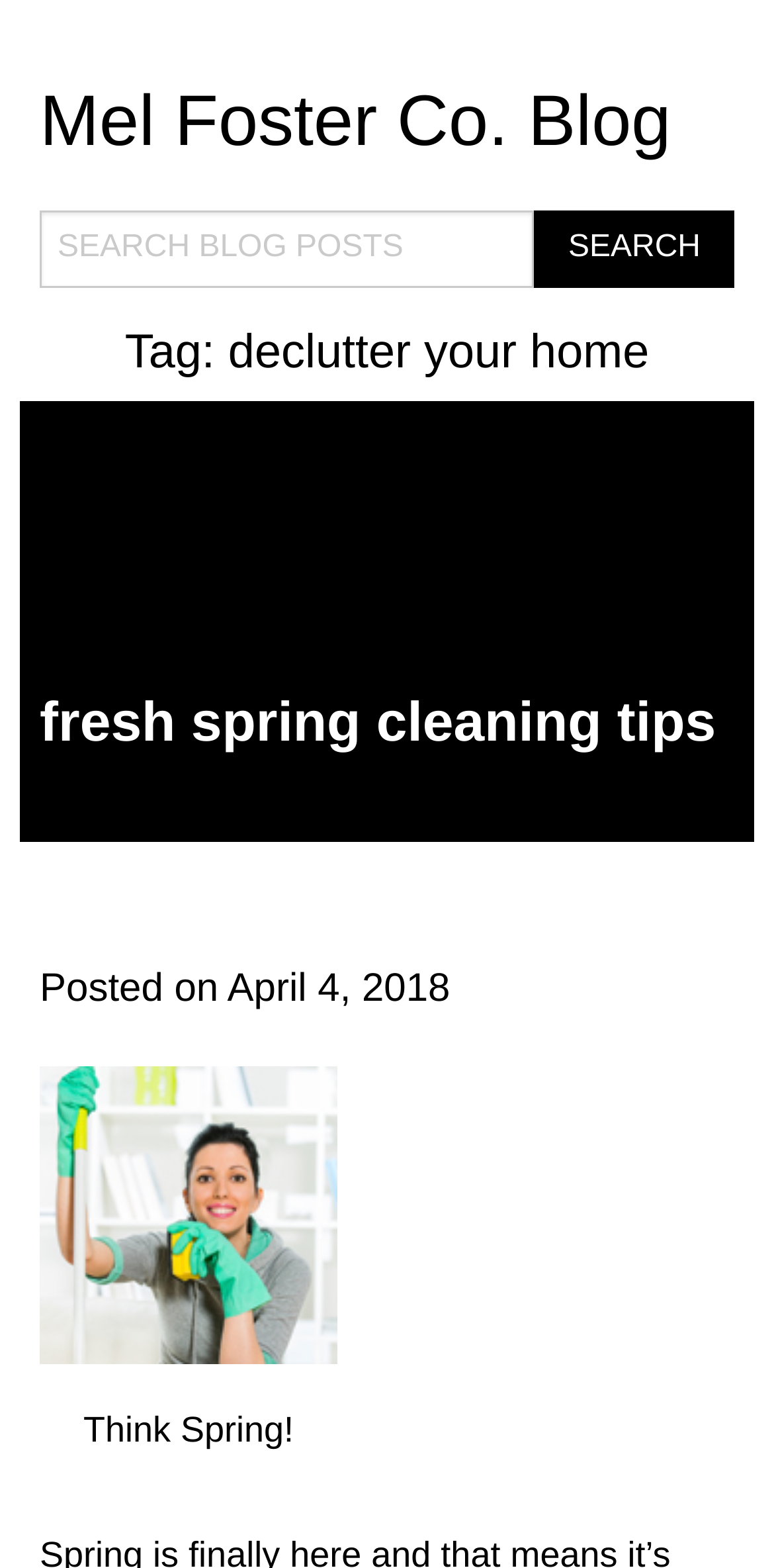What is the category of the blog post? Based on the screenshot, please respond with a single word or phrase.

declutter your home